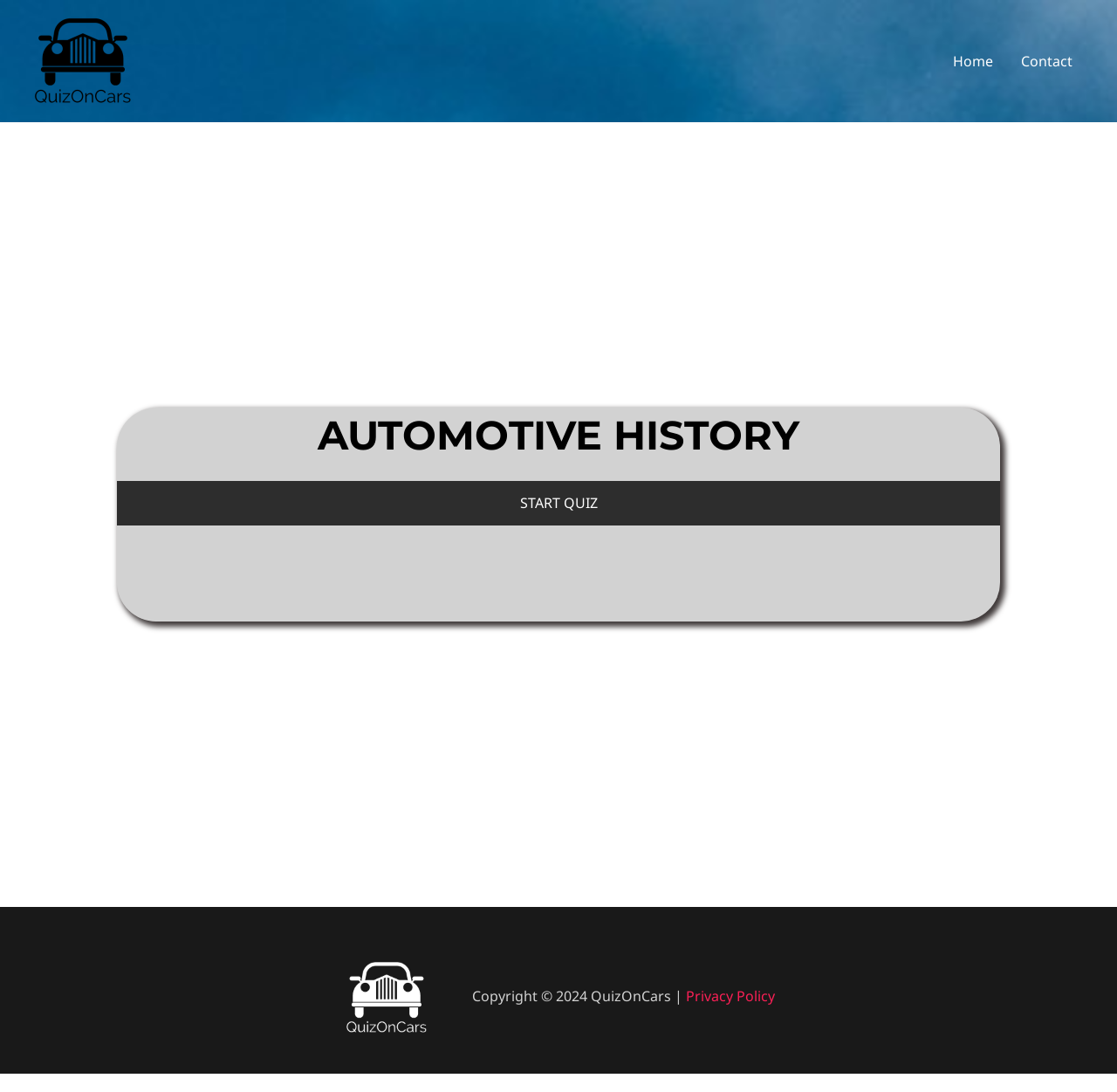What is the main topic of the webpage?
Based on the image, give a one-word or short phrase answer.

Automotive History